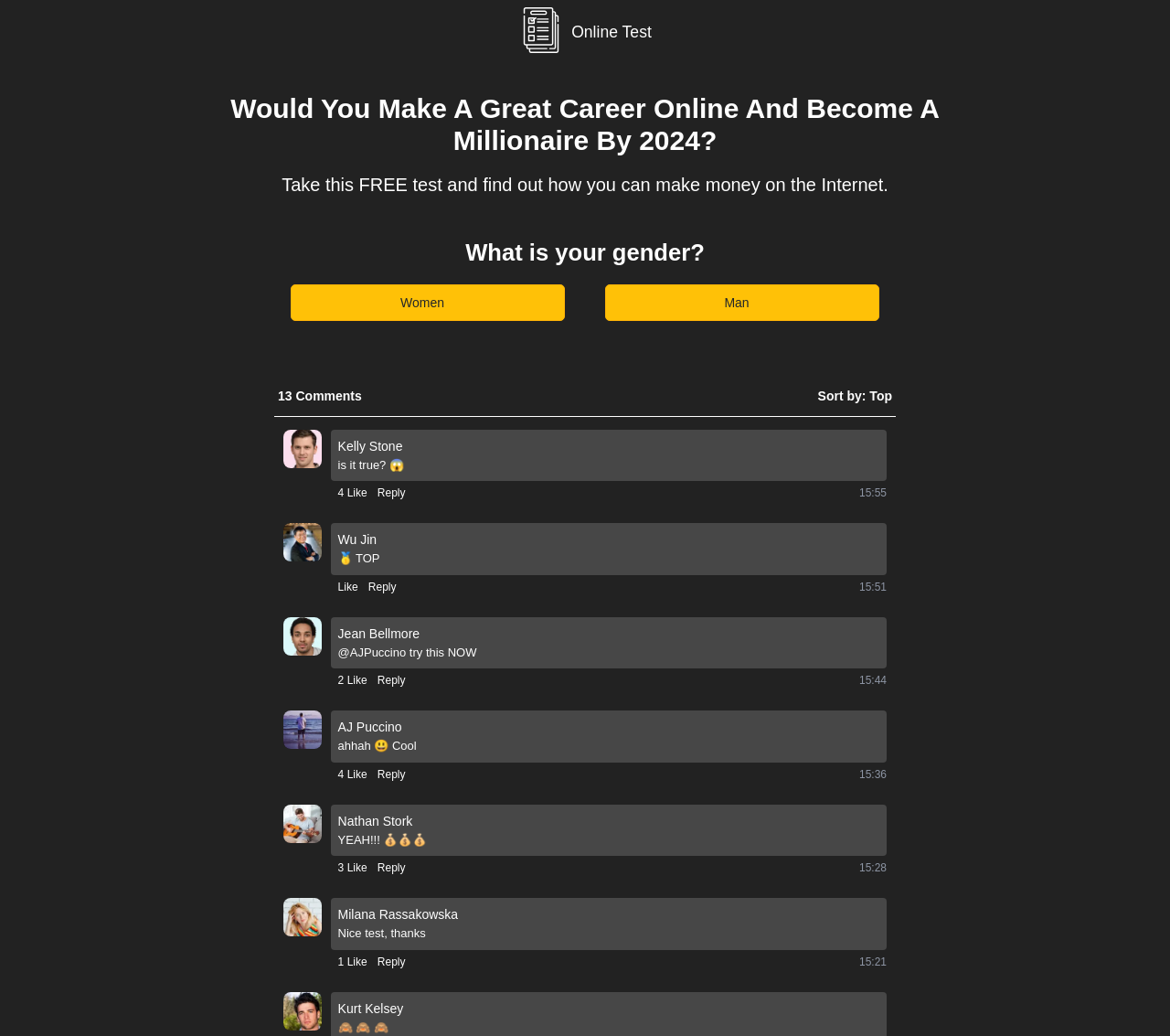Can you provide the bounding box coordinates for the element that should be clicked to implement the instruction: "Click the 'Women' button"?

[0.248, 0.274, 0.483, 0.31]